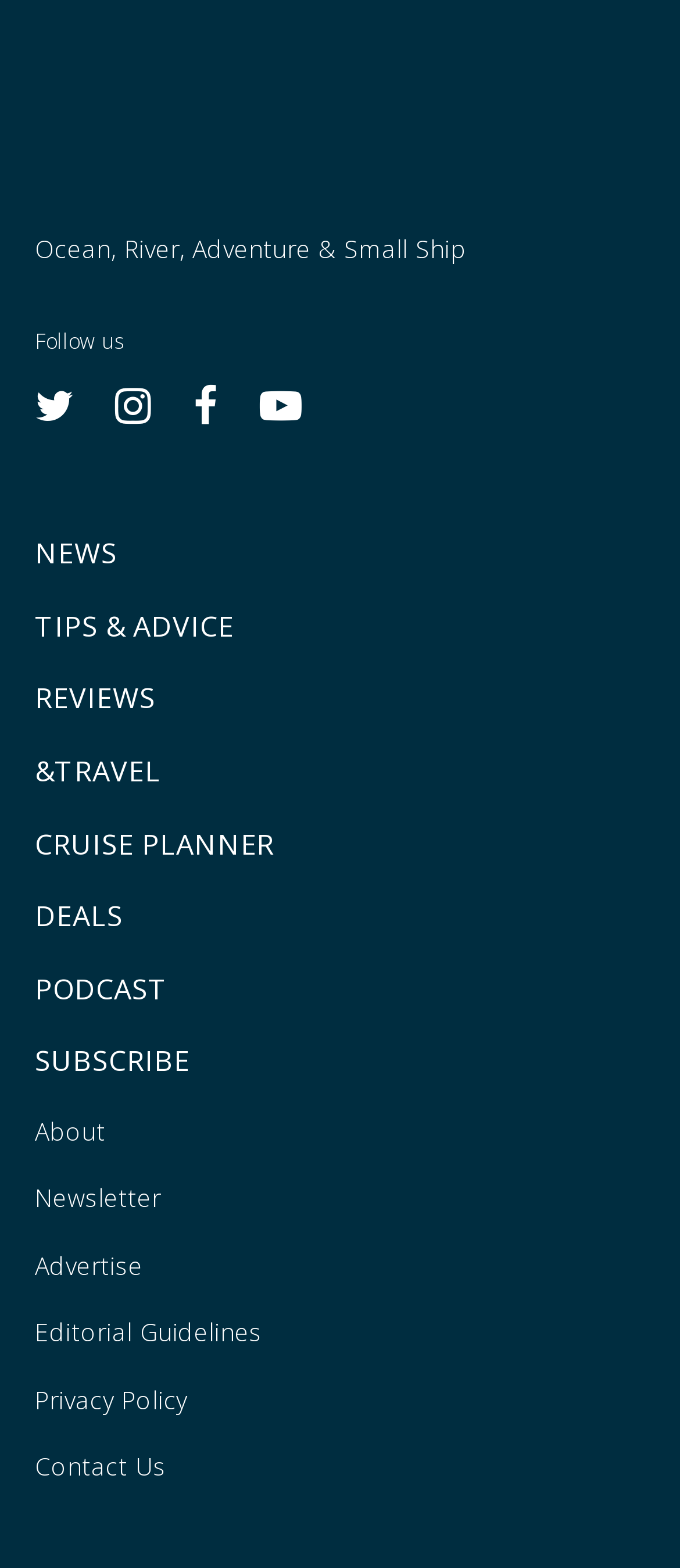Kindly determine the bounding box coordinates for the clickable area to achieve the given instruction: "Read the latest news".

[0.051, 0.341, 0.173, 0.365]